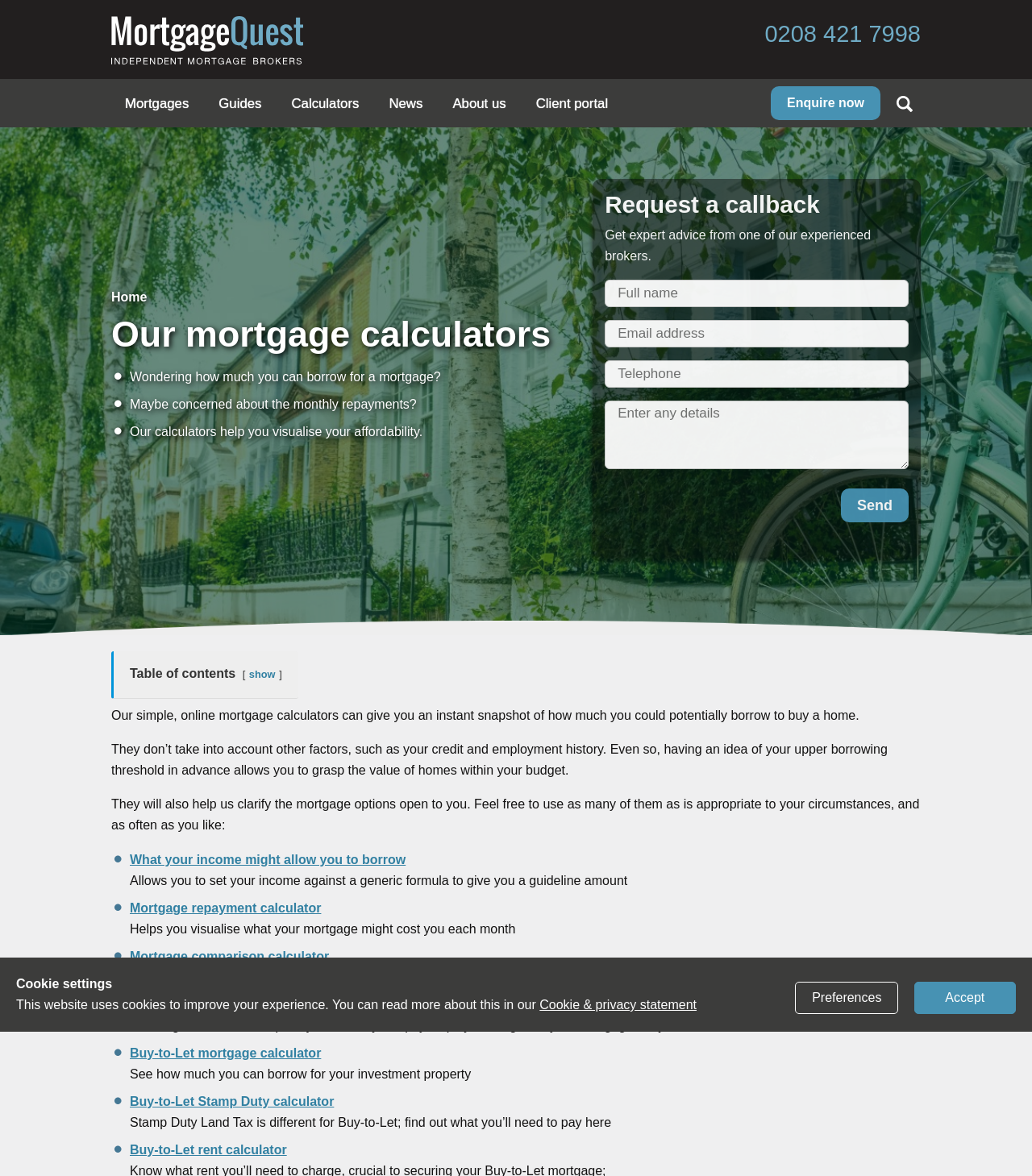How many mortgage calculators are available?
Provide a concise answer using a single word or phrase based on the image.

6